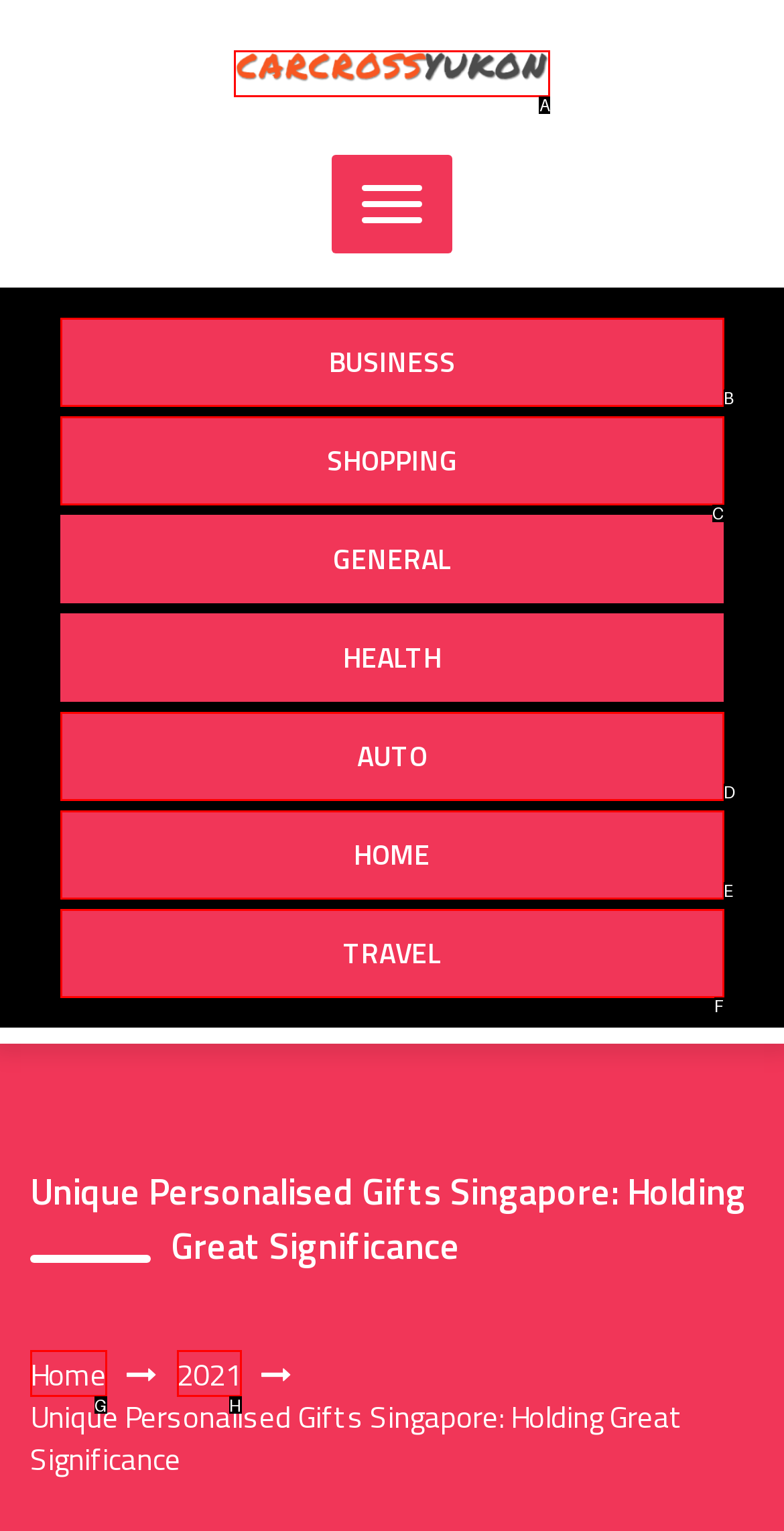Identify the option that corresponds to: Business
Respond with the corresponding letter from the choices provided.

B